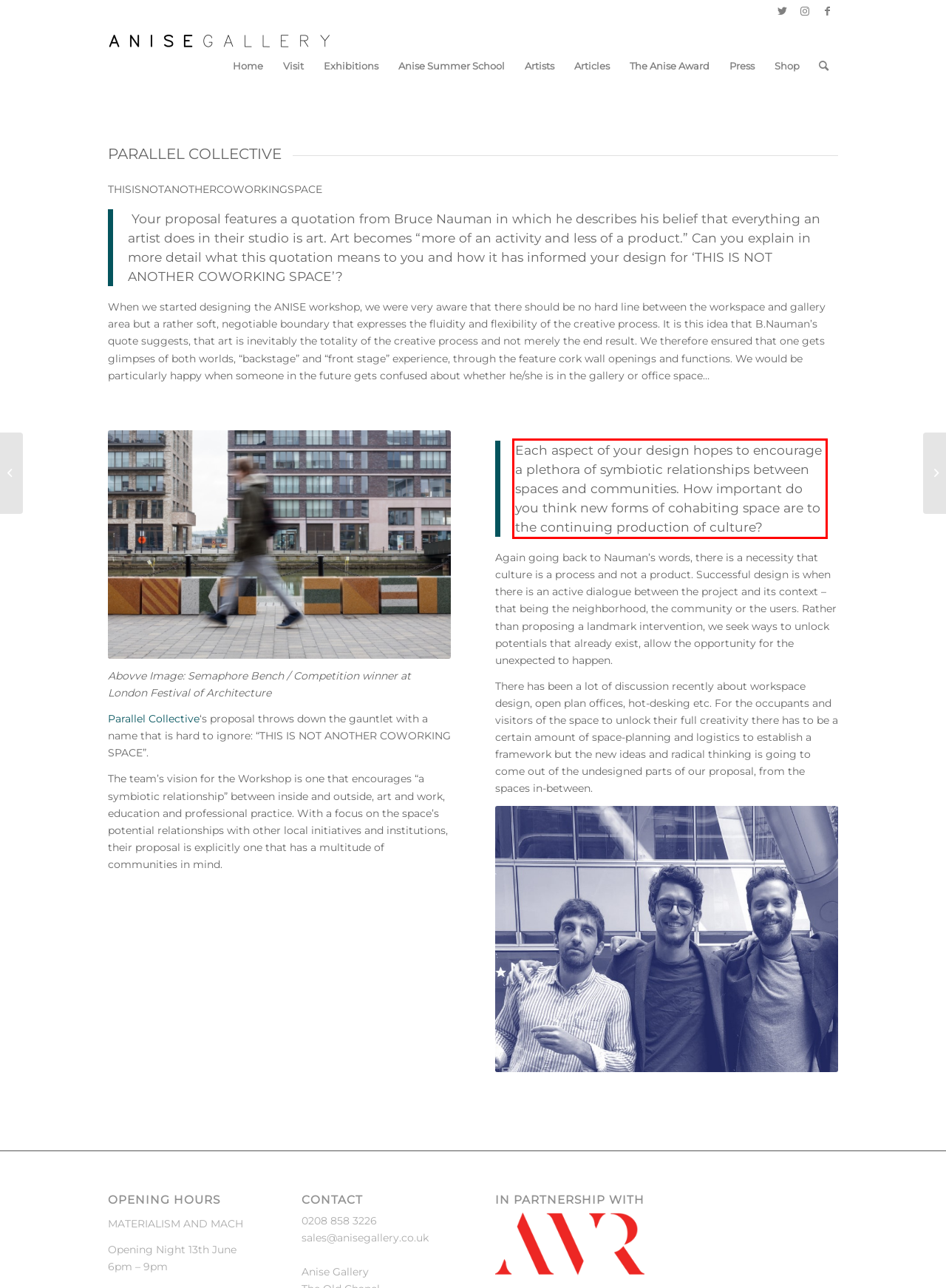You are provided with a screenshot of a webpage featuring a red rectangle bounding box. Extract the text content within this red bounding box using OCR.

Each aspect of your design hopes to encourage a plethora of symbiotic relationships between spaces and communities. How important do you think new forms of cohabiting space are to the continuing production of culture?